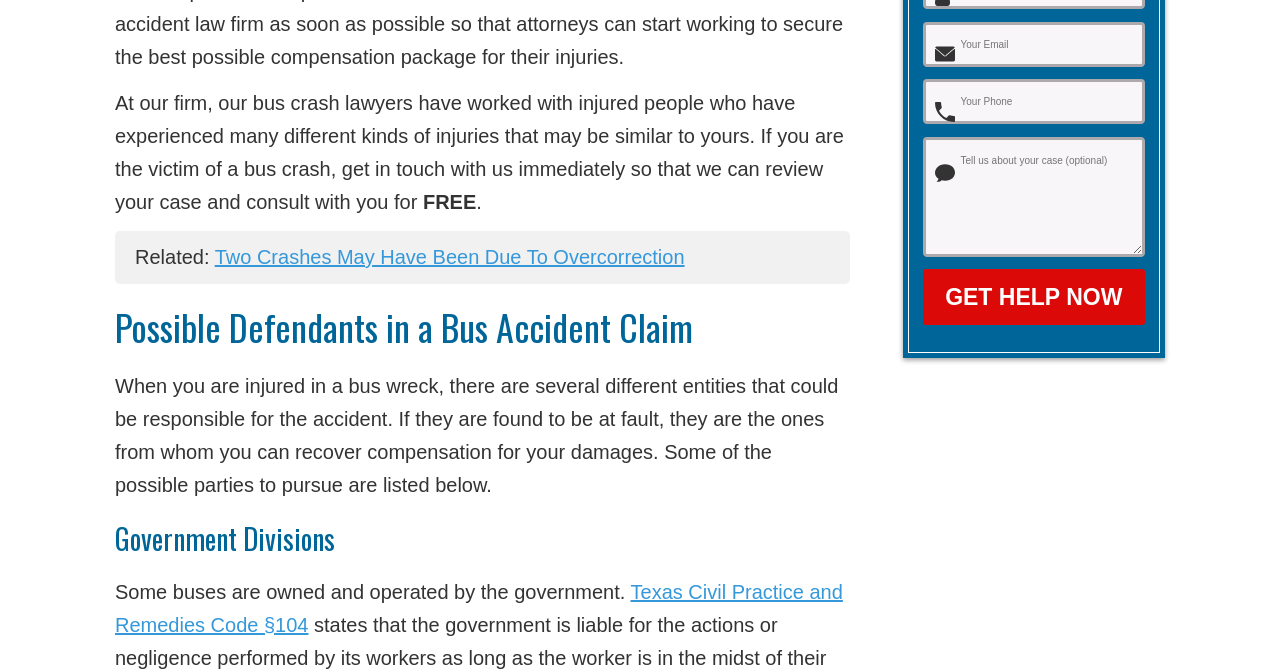Locate the bounding box of the UI element with the following description: "To the top".

None